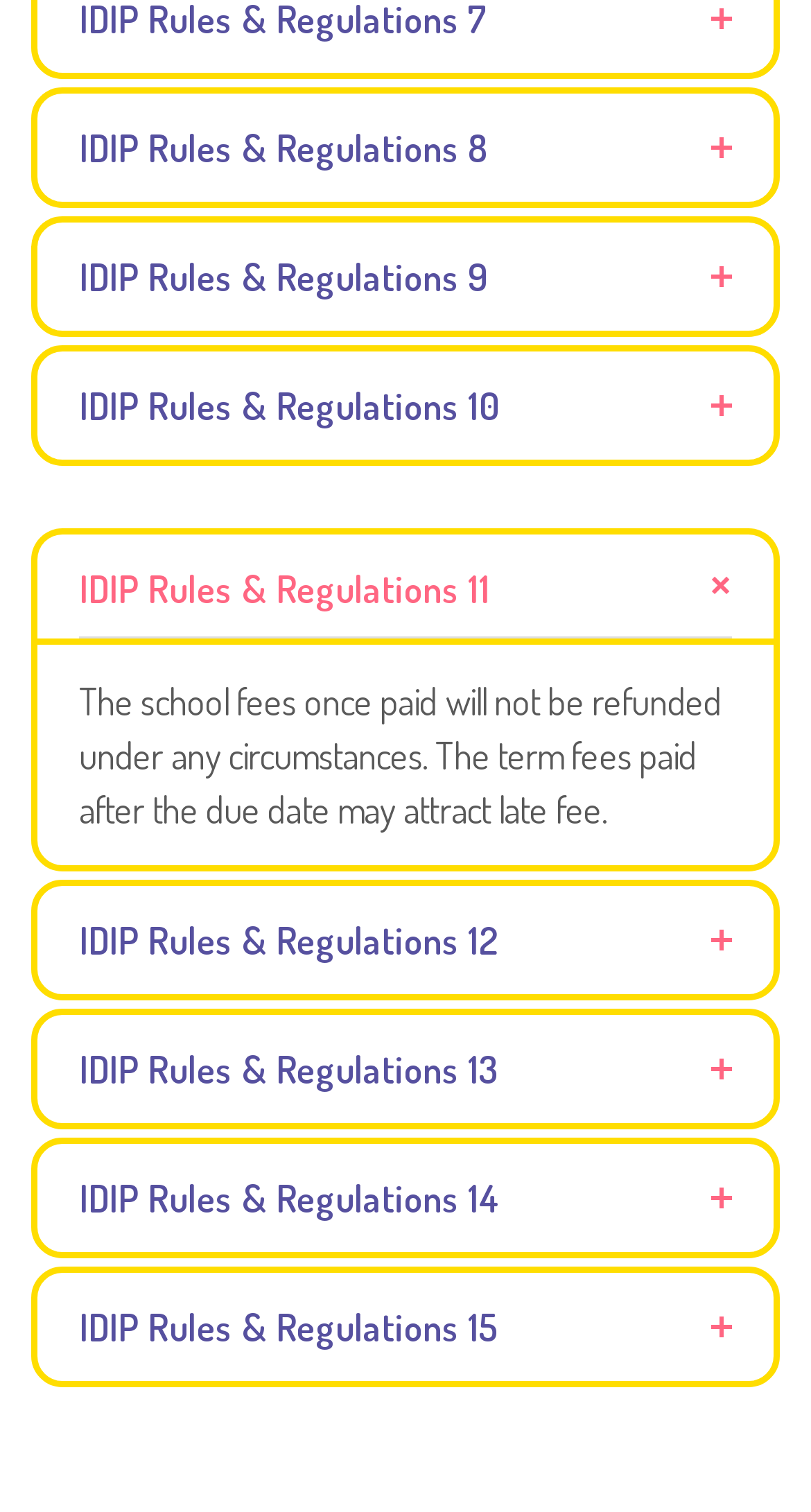Bounding box coordinates must be specified in the format (top-left x, top-left y, bottom-right x, bottom-right y). All values should be floating point numbers between 0 and 1. What are the bounding box coordinates of the UI element described as: IDIP Rules & Regulations 11

[0.046, 0.354, 0.954, 0.421]